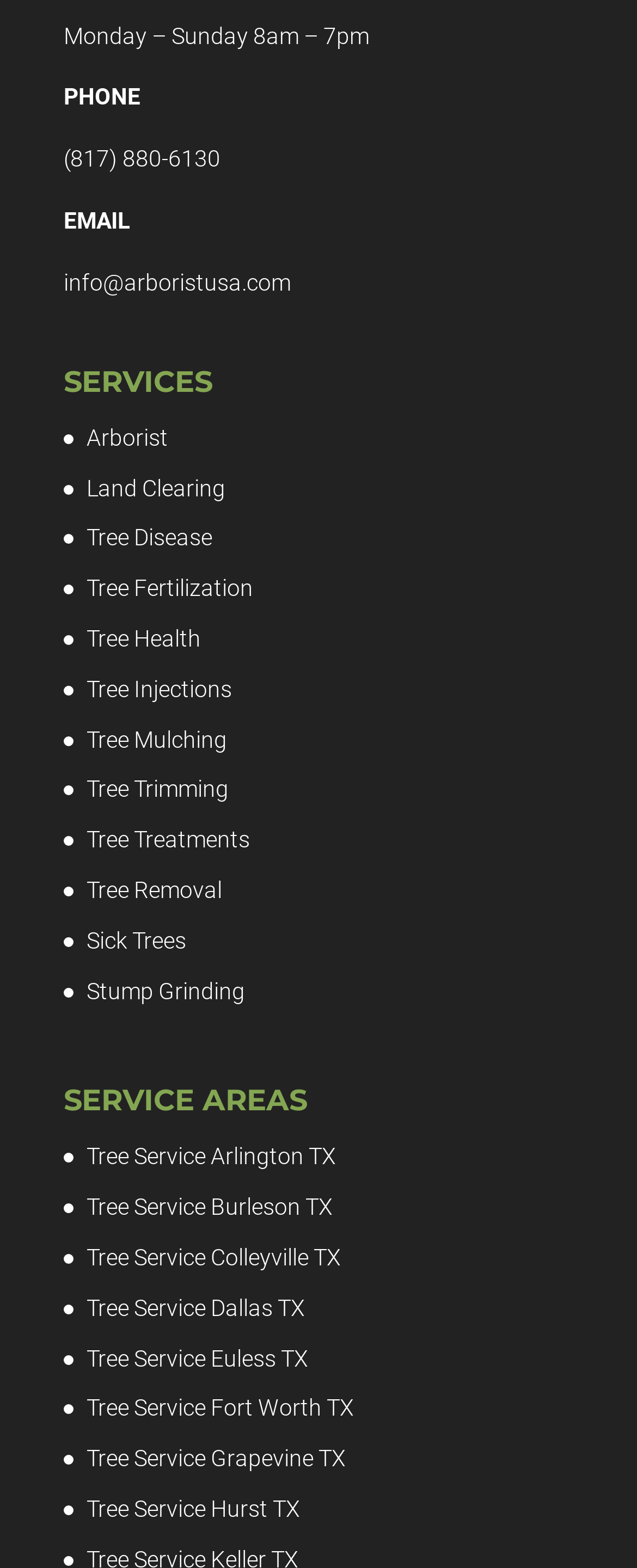Please pinpoint the bounding box coordinates for the region I should click to adhere to this instruction: "Send an email".

[0.1, 0.172, 0.456, 0.188]